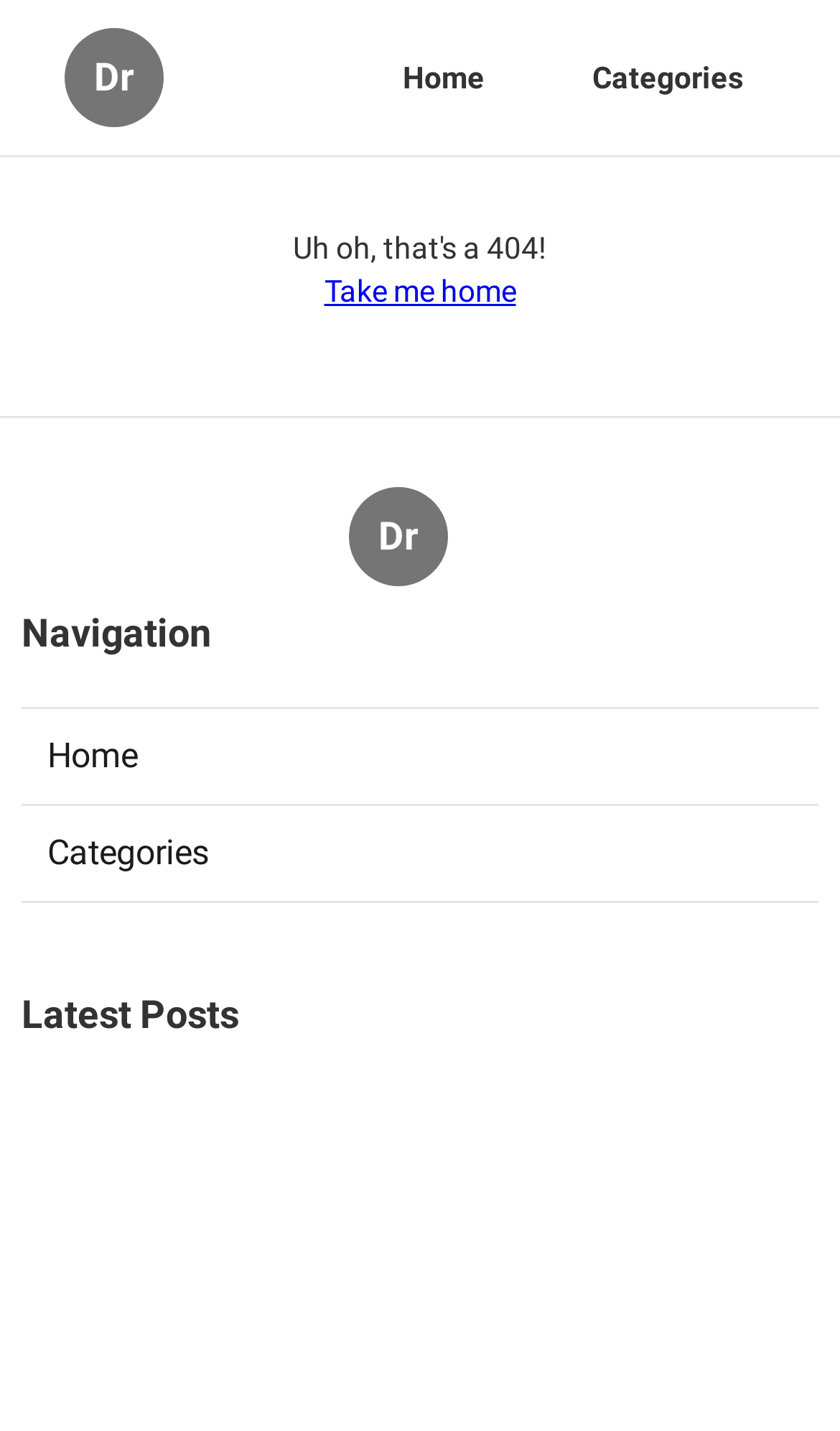Predict the bounding box of the UI element based on this description: "Home".

[0.026, 0.494, 0.974, 0.563]